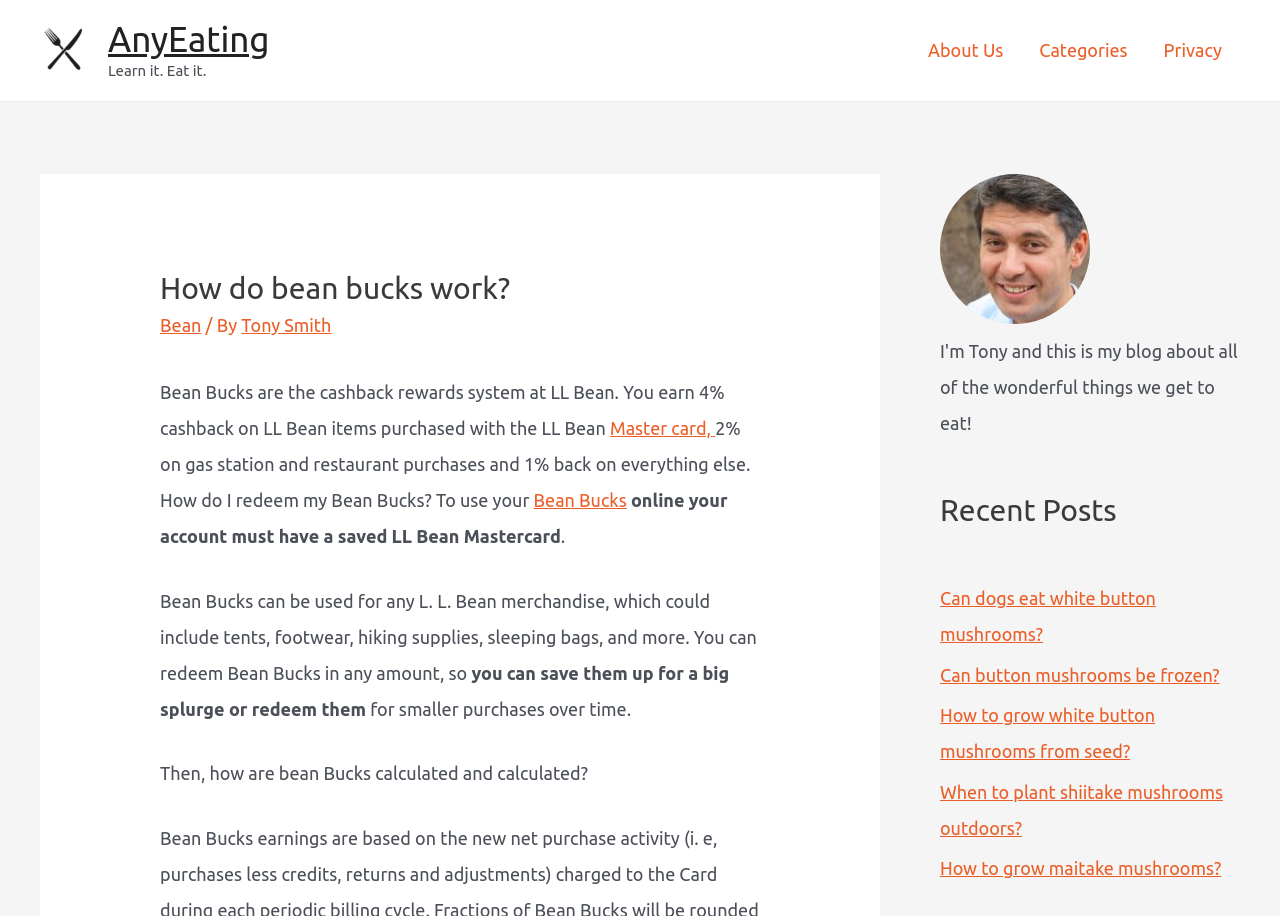Locate the bounding box coordinates of the area that needs to be clicked to fulfill the following instruction: "Read the article 'Can dogs eat white button mushrooms?'". The coordinates should be in the format of four float numbers between 0 and 1, namely [left, top, right, bottom].

[0.734, 0.642, 0.903, 0.703]